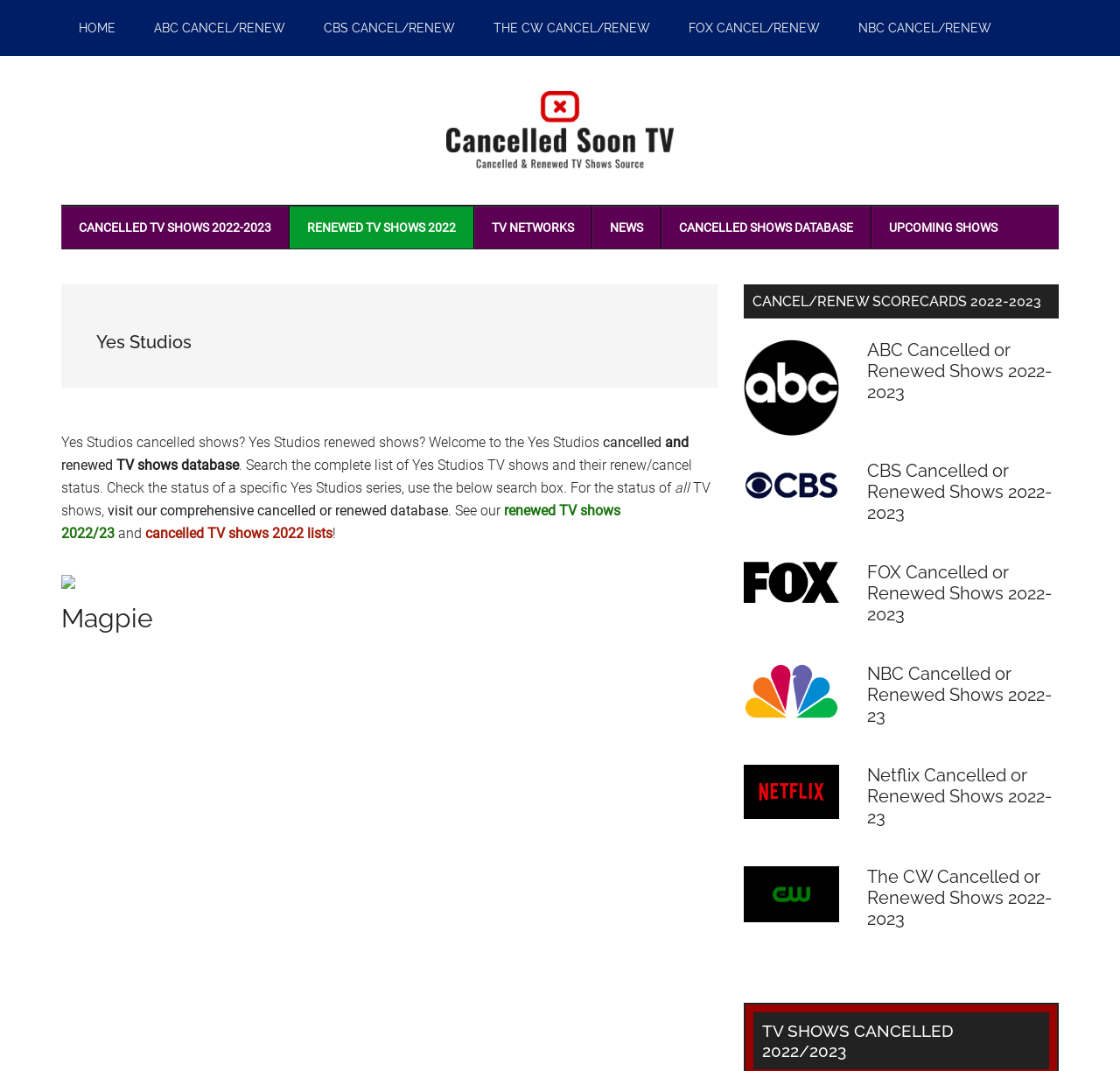Indicate the bounding box coordinates of the element that needs to be clicked to satisfy the following instruction: "Search for a specific Yes Studios series". The coordinates should be four float numbers between 0 and 1, i.e., [left, top, right, bottom].

[0.055, 0.426, 0.618, 0.463]